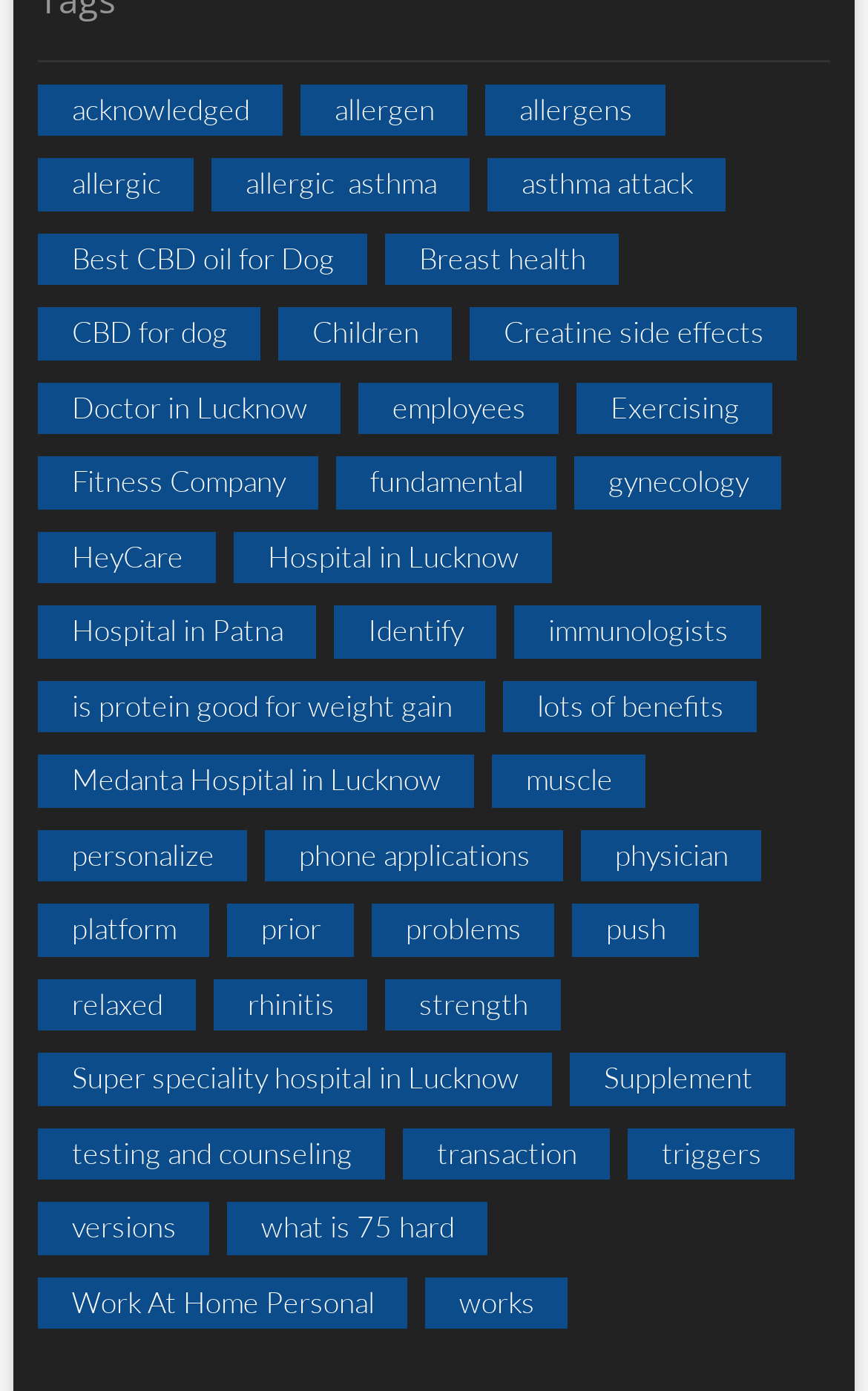Please identify the bounding box coordinates of the area that needs to be clicked to follow this instruction: "go to COLLEGE OF MEDICINE".

None